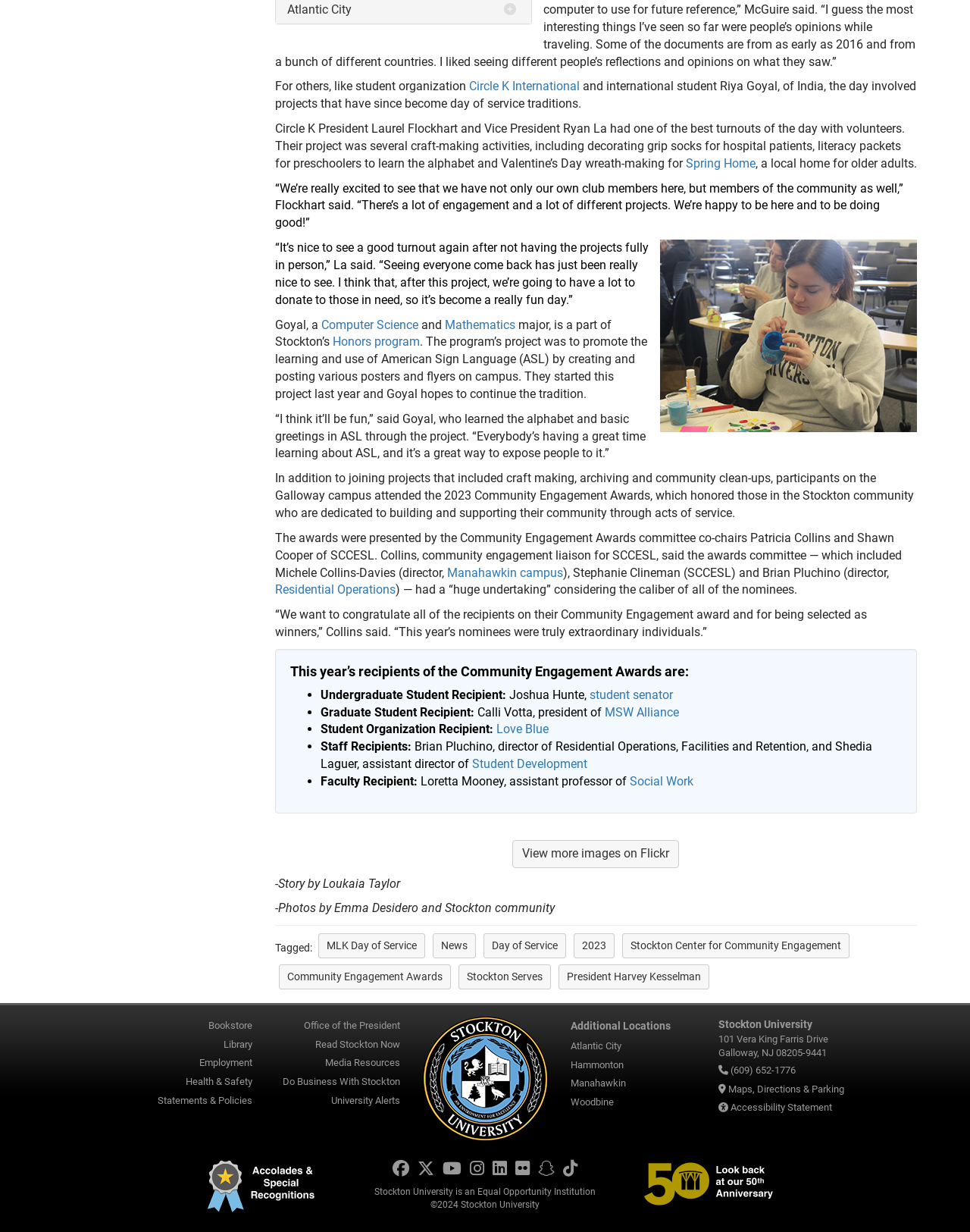Please provide a comprehensive response to the question below by analyzing the image: 
What is the name of the event mentioned in the article?

The article describes the MLK Day of Service, an event where students and community members participated in various service projects, including craft-making, archiving, and community clean-ups.